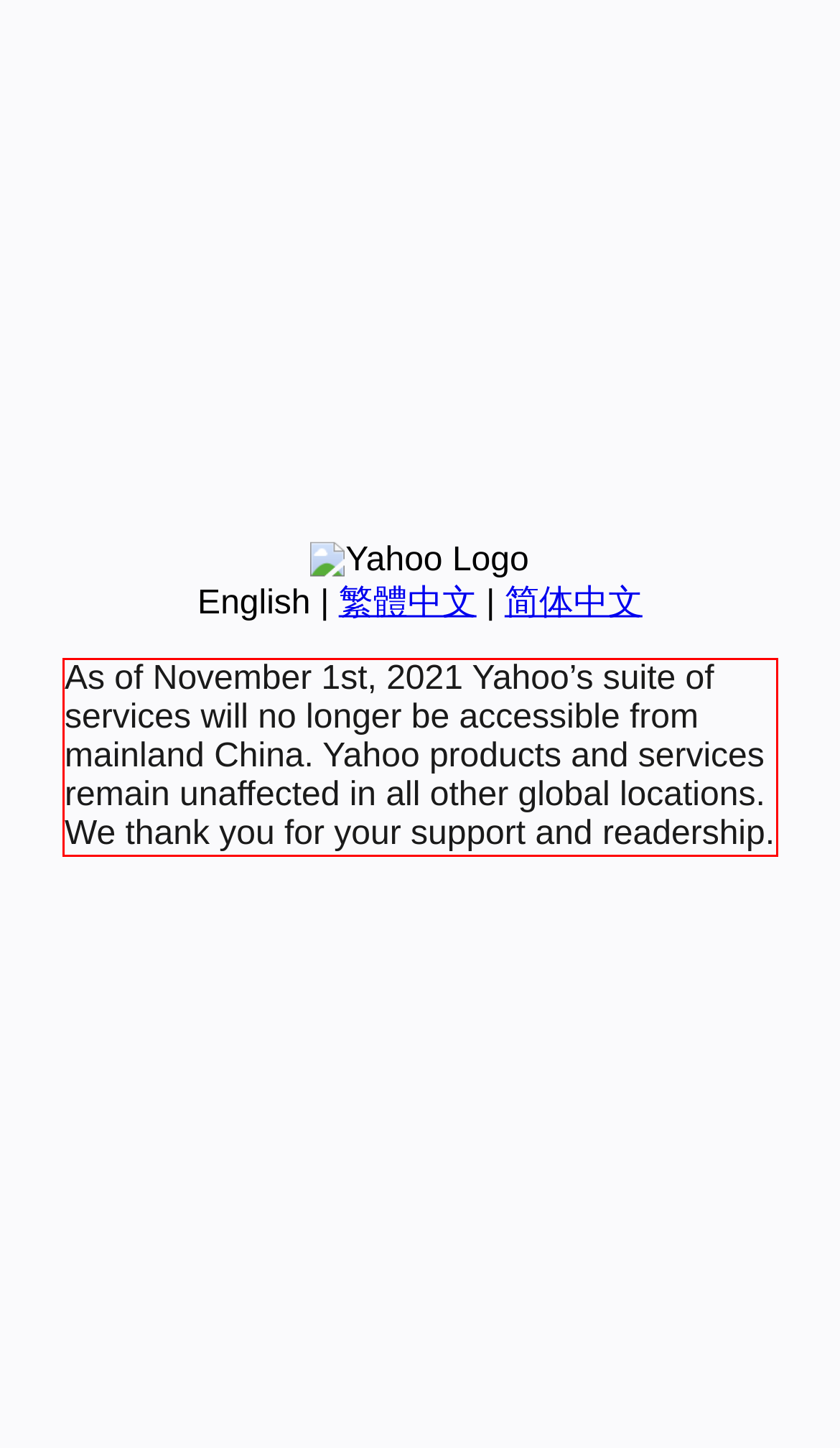You are provided with a screenshot of a webpage containing a red bounding box. Please extract the text enclosed by this red bounding box.

As of November 1st, 2021 Yahoo’s suite of services will no longer be accessible from mainland China. Yahoo products and services remain unaffected in all other global locations. We thank you for your support and readership.